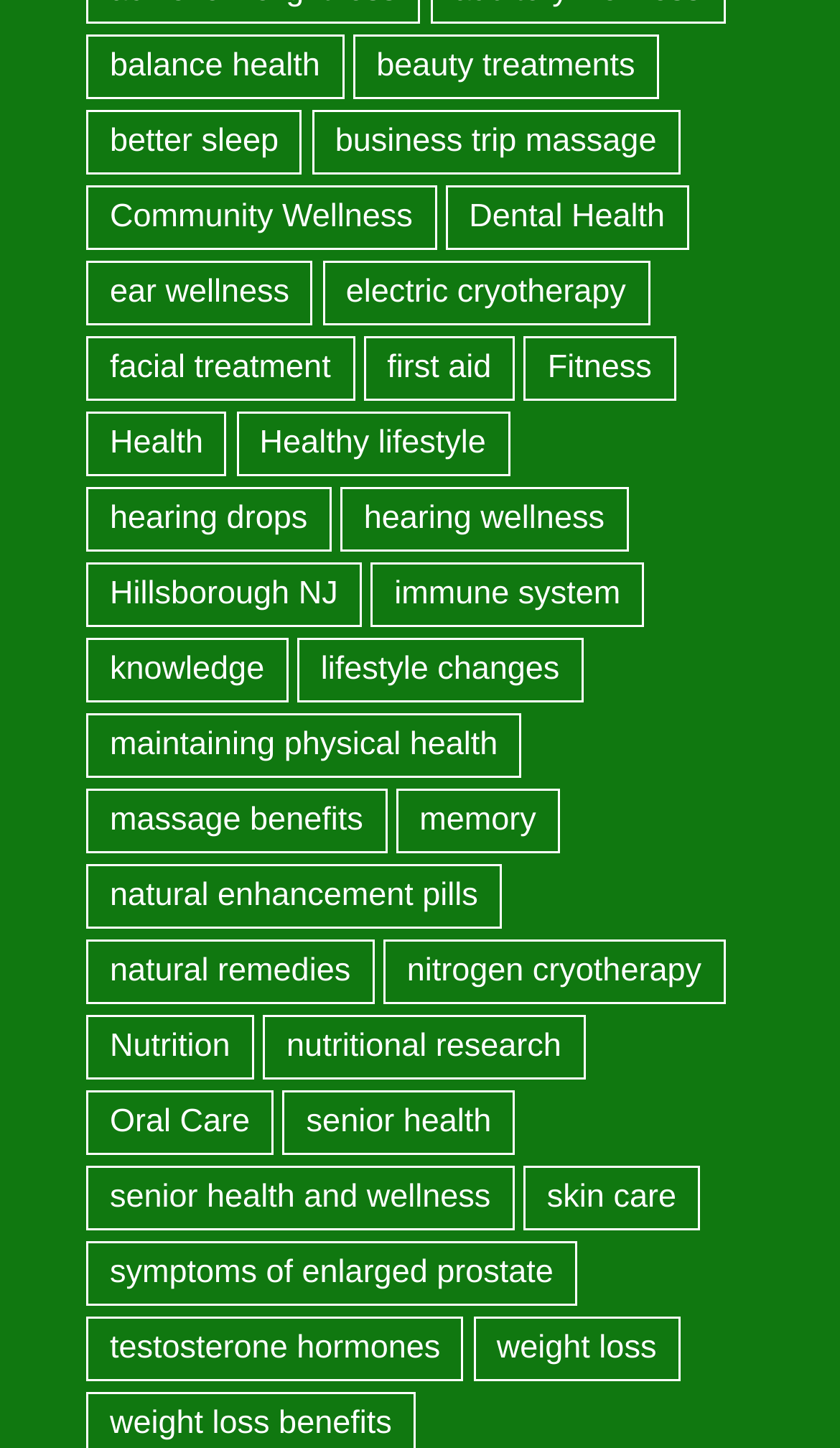Identify the bounding box coordinates of the part that should be clicked to carry out this instruction: "Learn about better sleep".

[0.103, 0.076, 0.36, 0.121]